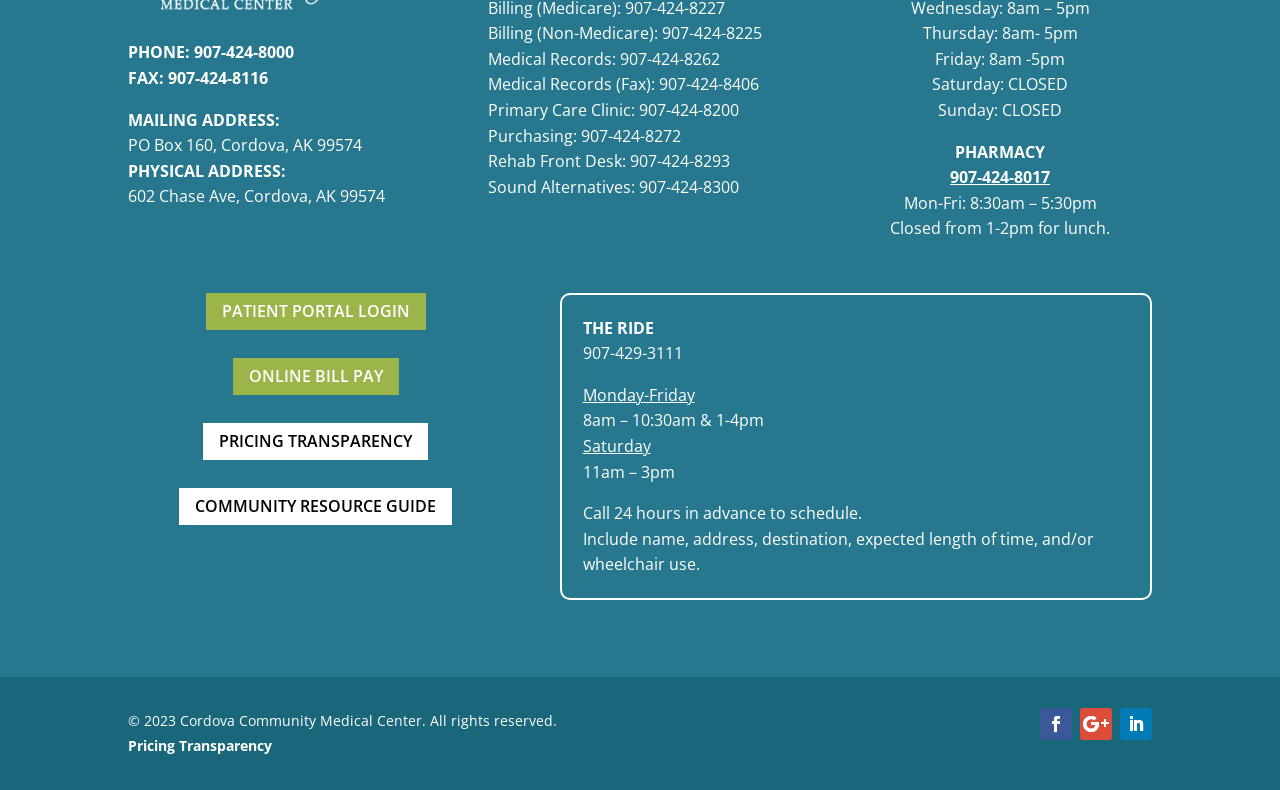Find the bounding box coordinates of the element I should click to carry out the following instruction: "Pay bill online".

[0.182, 0.453, 0.312, 0.5]